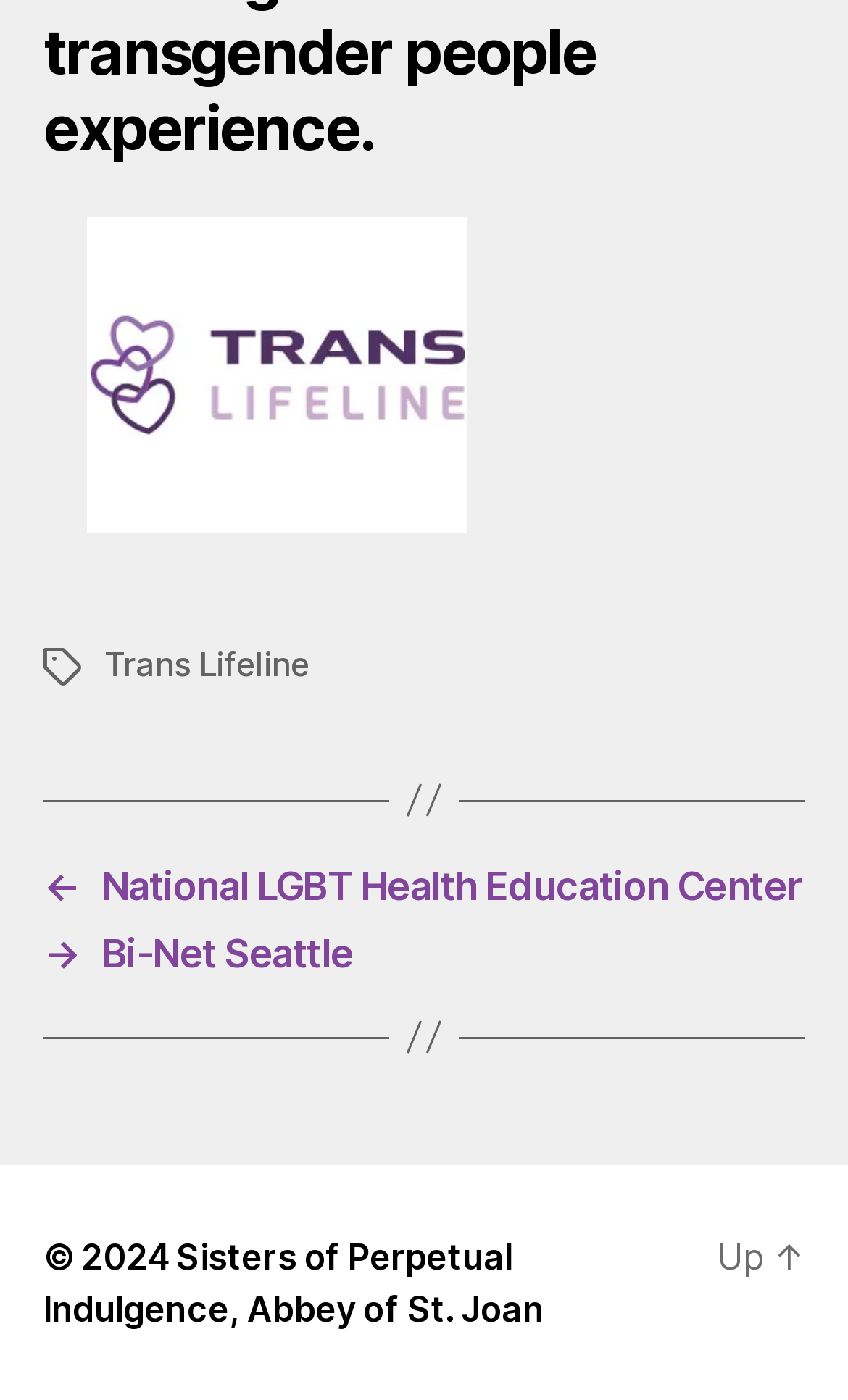What is the text above the navigation section?
Based on the screenshot, respond with a single word or phrase.

Tags